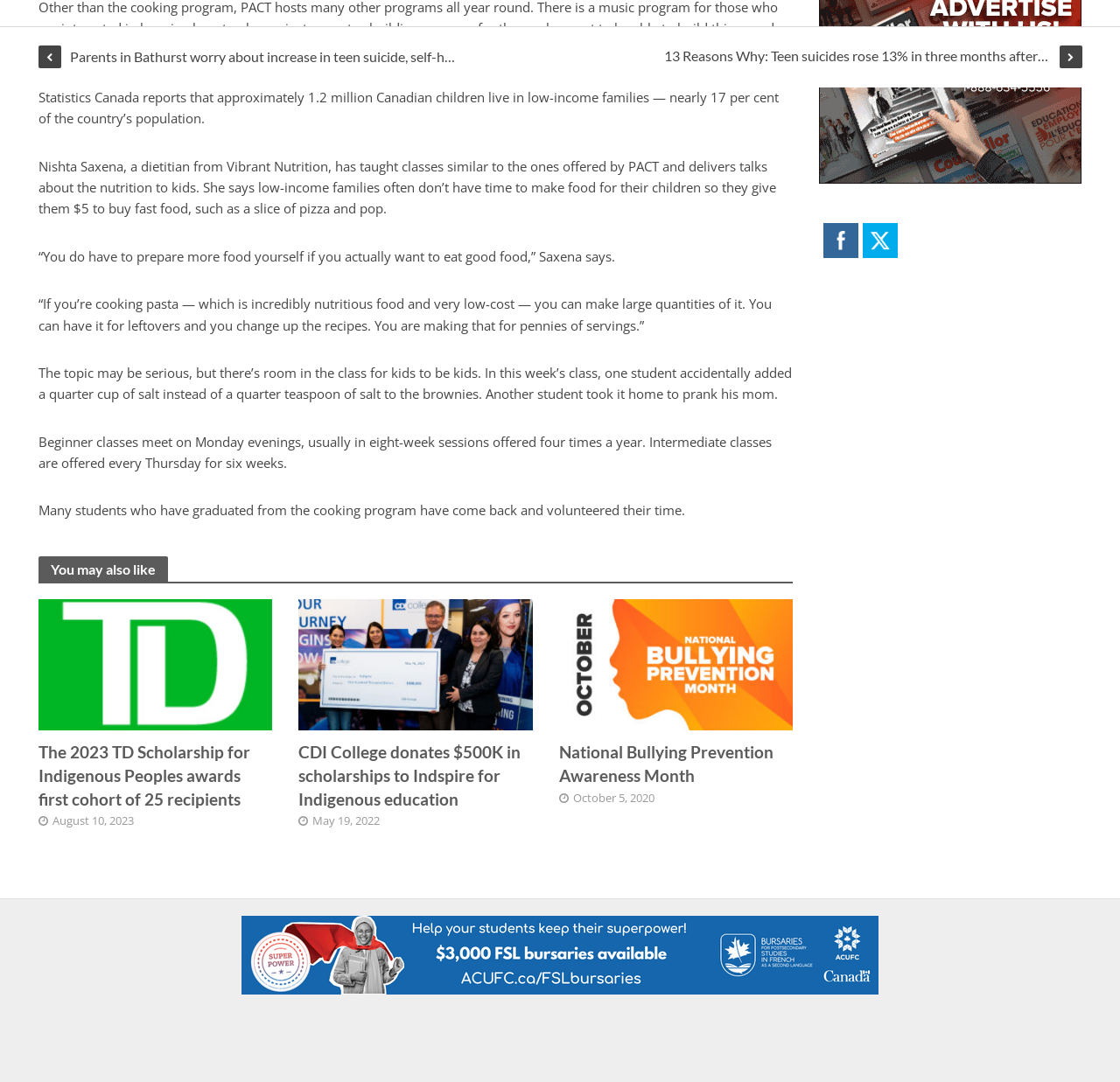What is the purpose of the cooking program mentioned in the article?
Refer to the screenshot and answer in one word or phrase.

To teach kids about nutrition